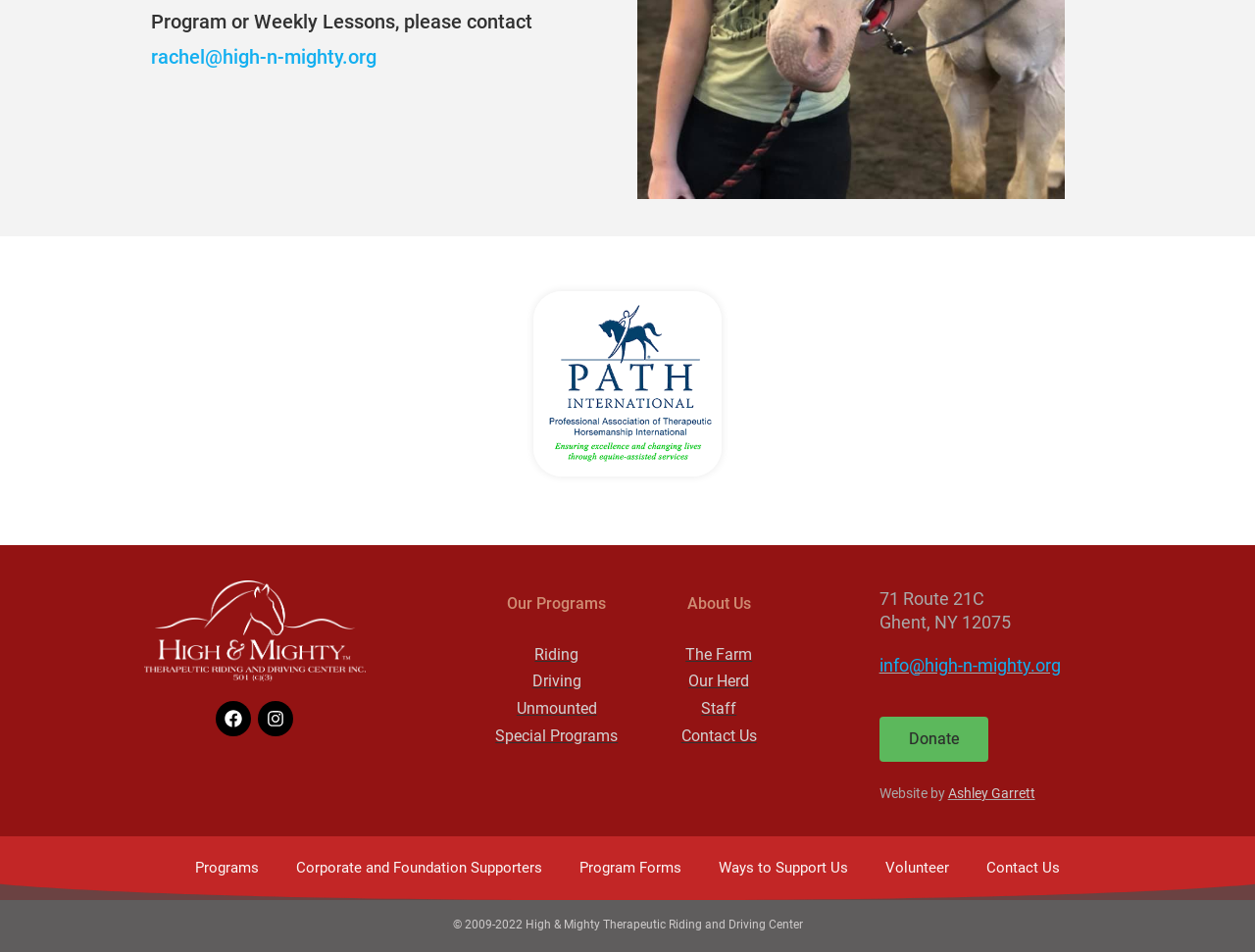Using the image as a reference, answer the following question in as much detail as possible:
What is the name of the logo?

I found the name of the logo by looking at the top section of the webpage, where the logo is typically located. The link labeled 'PATH International logo' is associated with an image, indicating that it is the name of the logo.